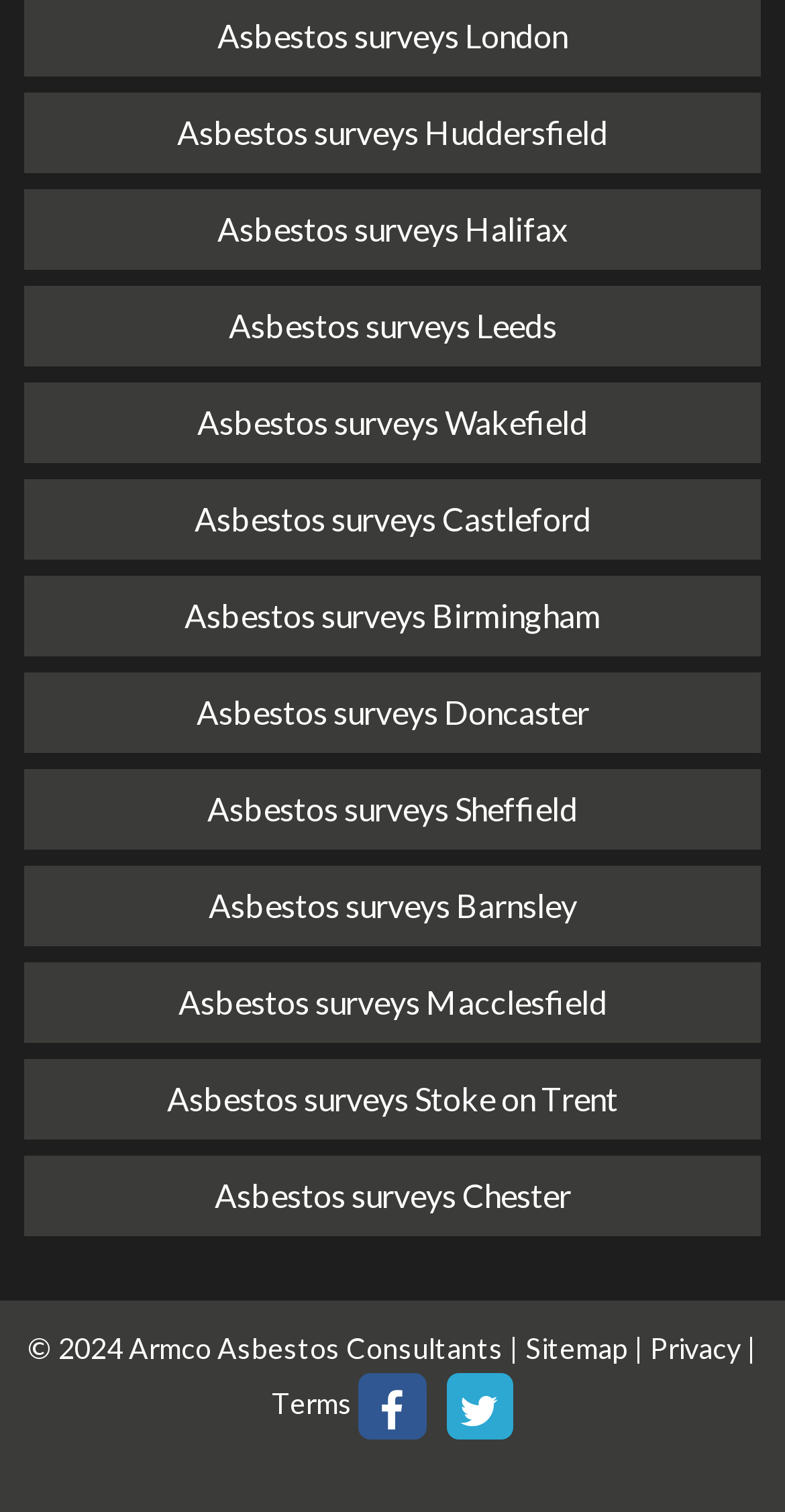Find the bounding box coordinates of the element's region that should be clicked in order to follow the given instruction: "Read terms and conditions". The coordinates should consist of four float numbers between 0 and 1, i.e., [left, top, right, bottom].

[0.346, 0.916, 0.456, 0.939]